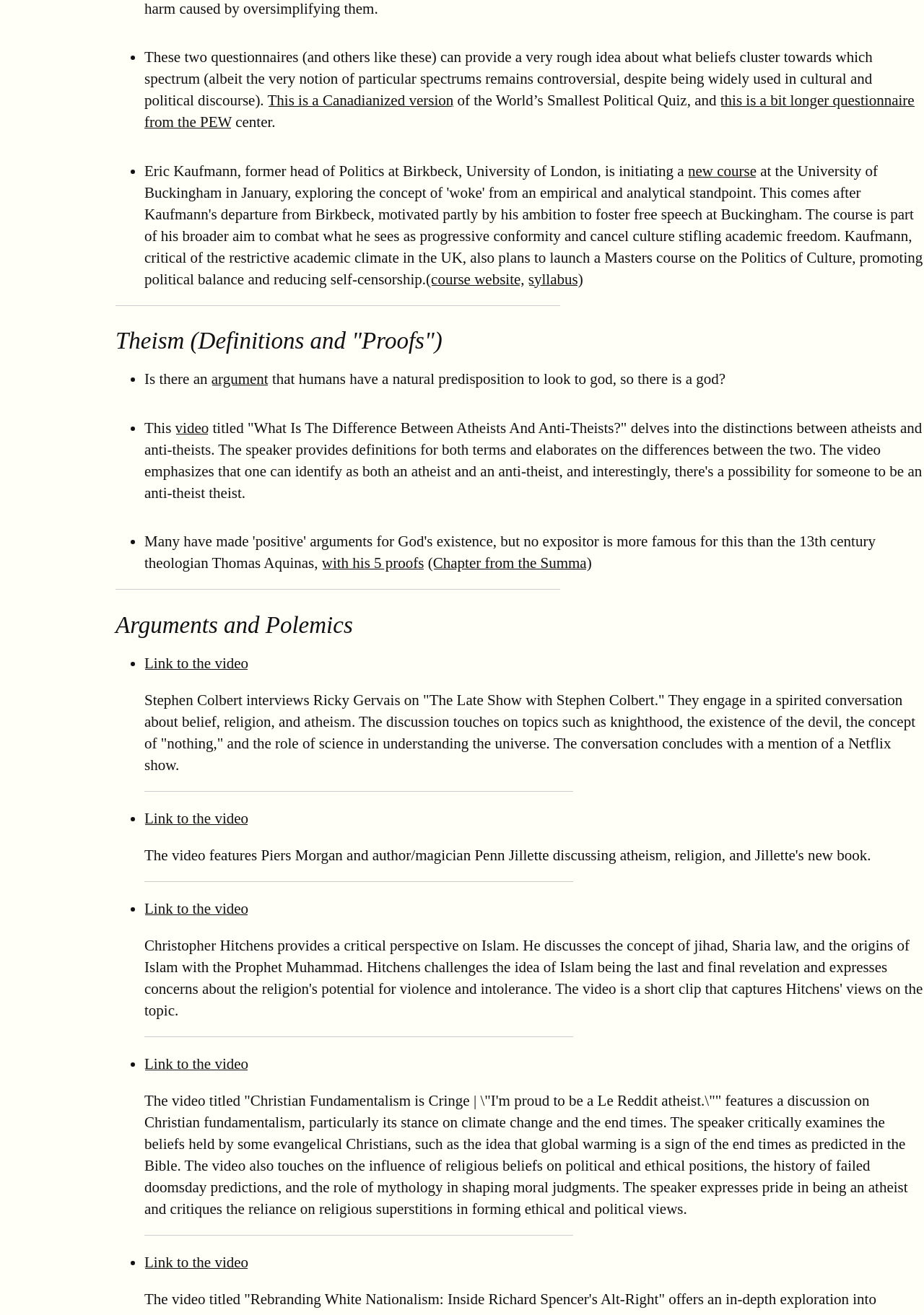Find and indicate the bounding box coordinates of the region you should select to follow the given instruction: "Follow the link to the course website".

[0.466, 0.206, 0.564, 0.219]